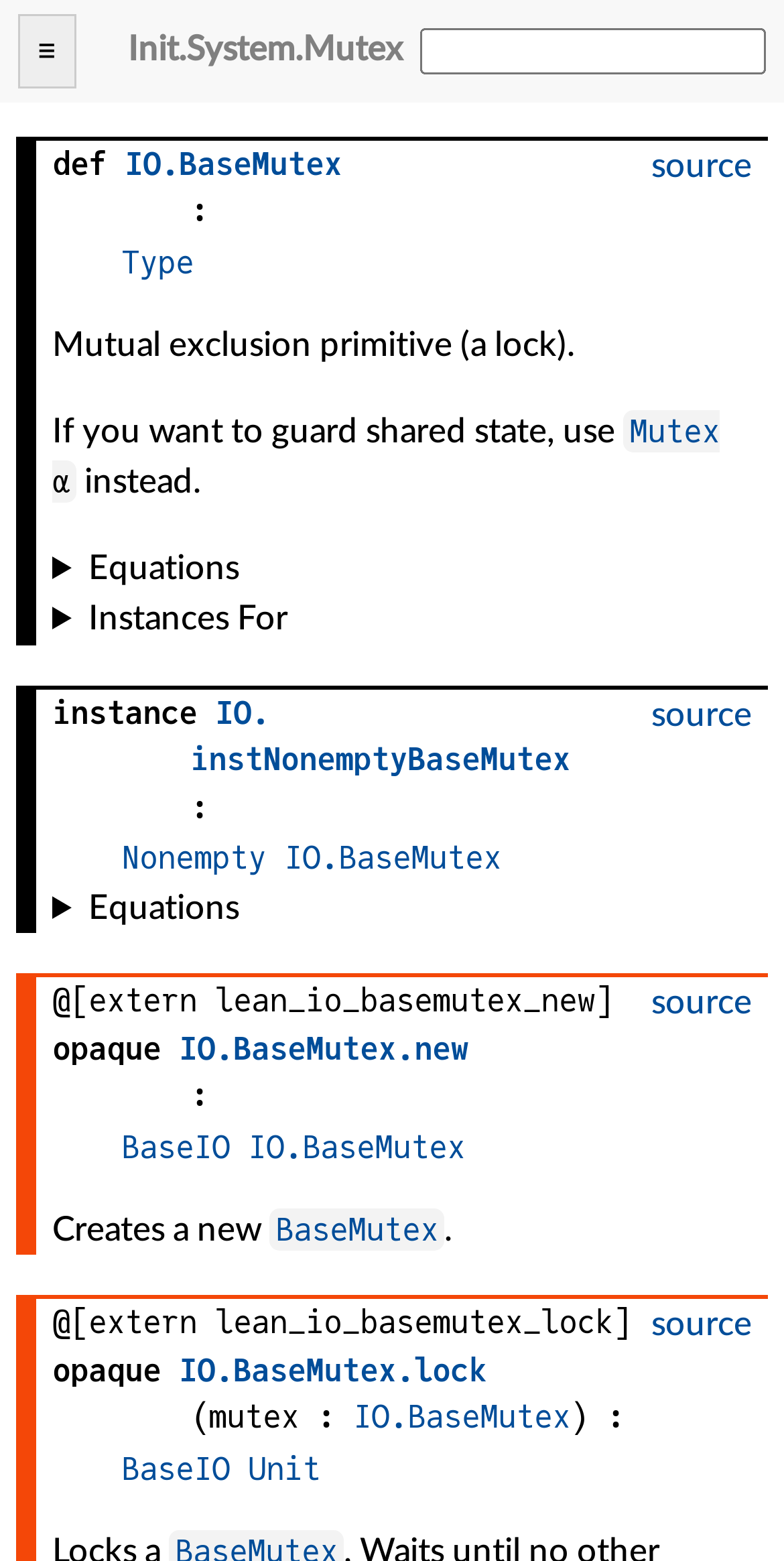Based on the image, provide a detailed response to the question:
What is the purpose of Init.System.Mutex?

Based on the webpage content, Init.System.Mutex is a mutual exclusion primitive, which is a lock used to guard shared state. This can be inferred from the static text 'Mutual exclusion primitive (a lock).' and the description of Mutex as a lock.